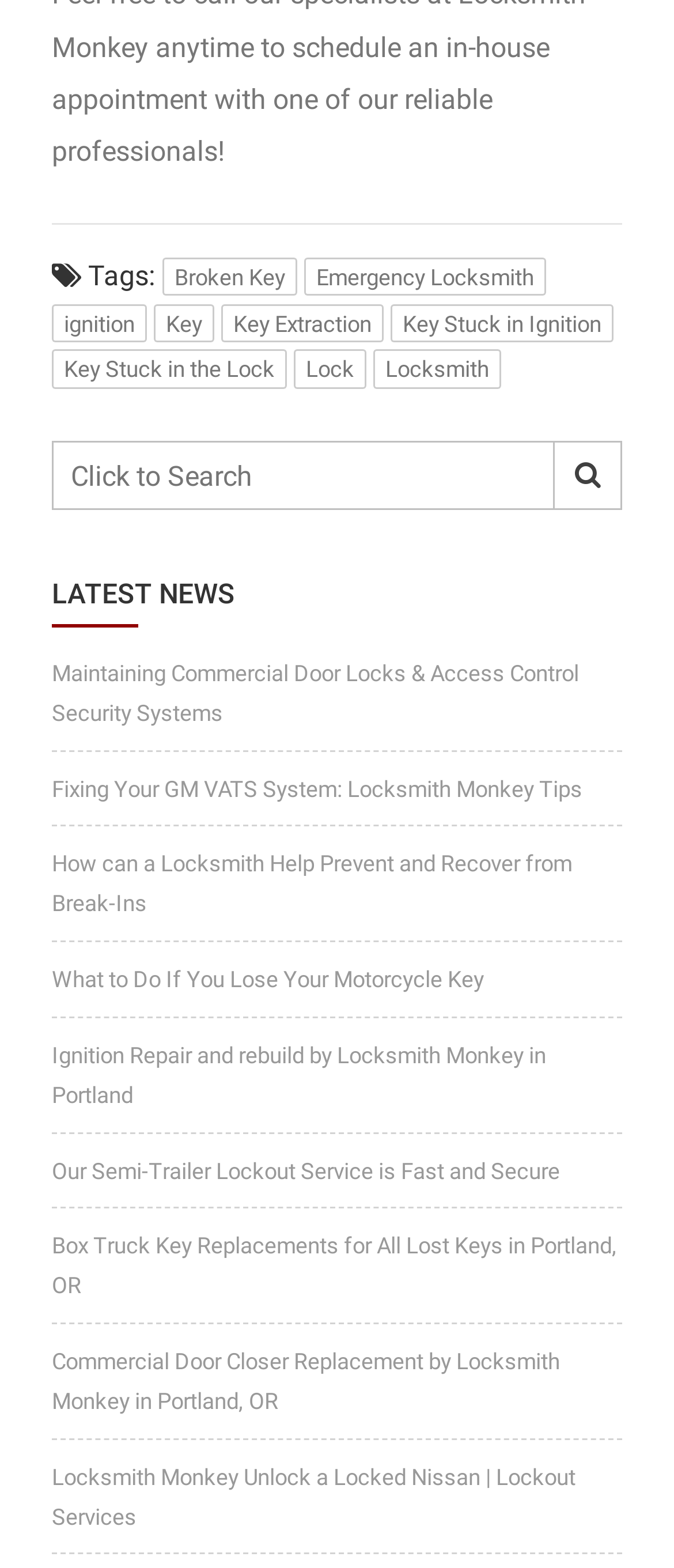Please look at the image and answer the question with a detailed explanation: What type of news is featured on this webpage?

The heading 'LATEST NEWS' suggests that the webpage features the latest news or updates related to locksmith services, and the links below it appear to be news articles or blog posts.